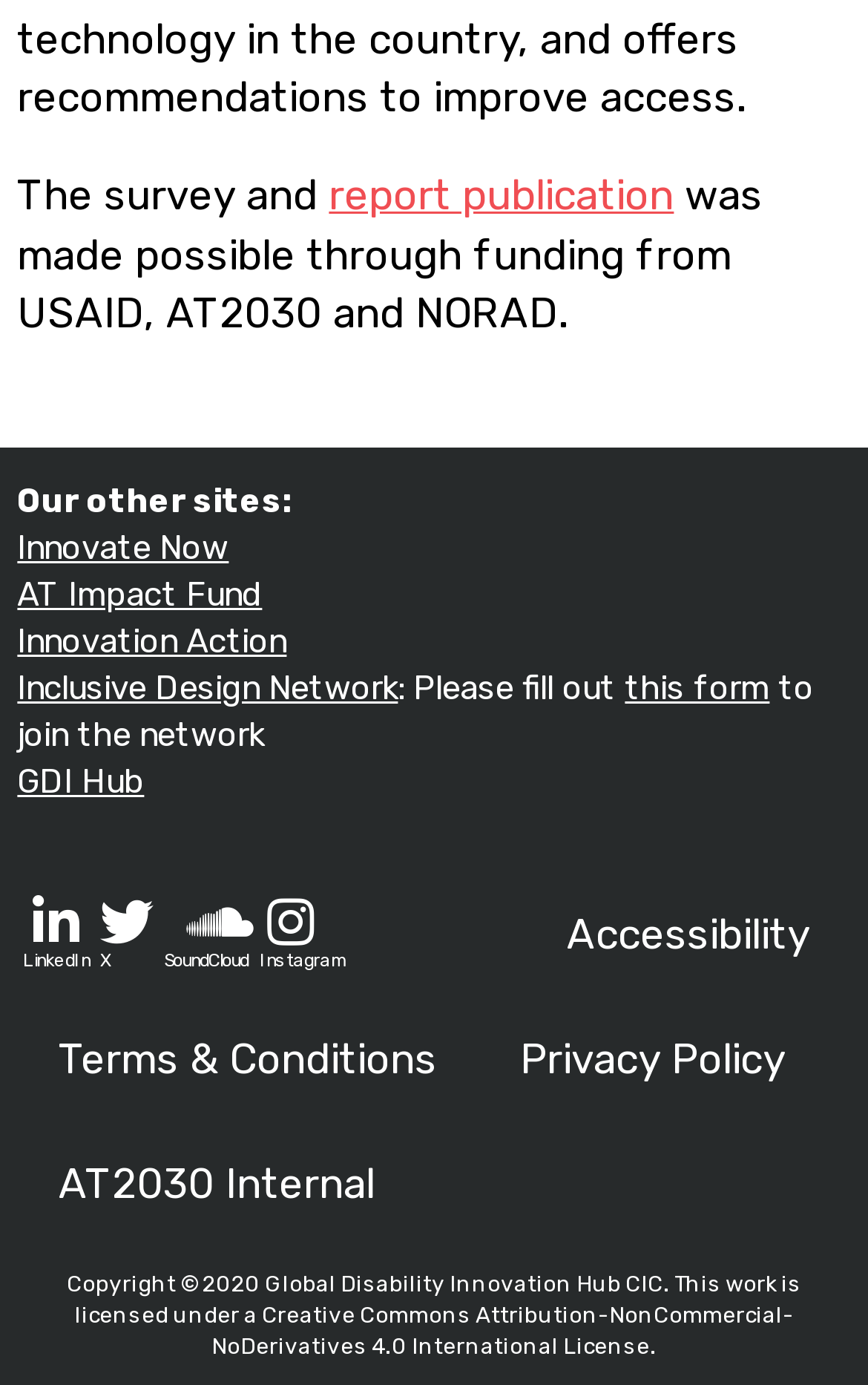Could you highlight the region that needs to be clicked to execute the instruction: "Fill out this form"?

[0.72, 0.482, 0.887, 0.511]